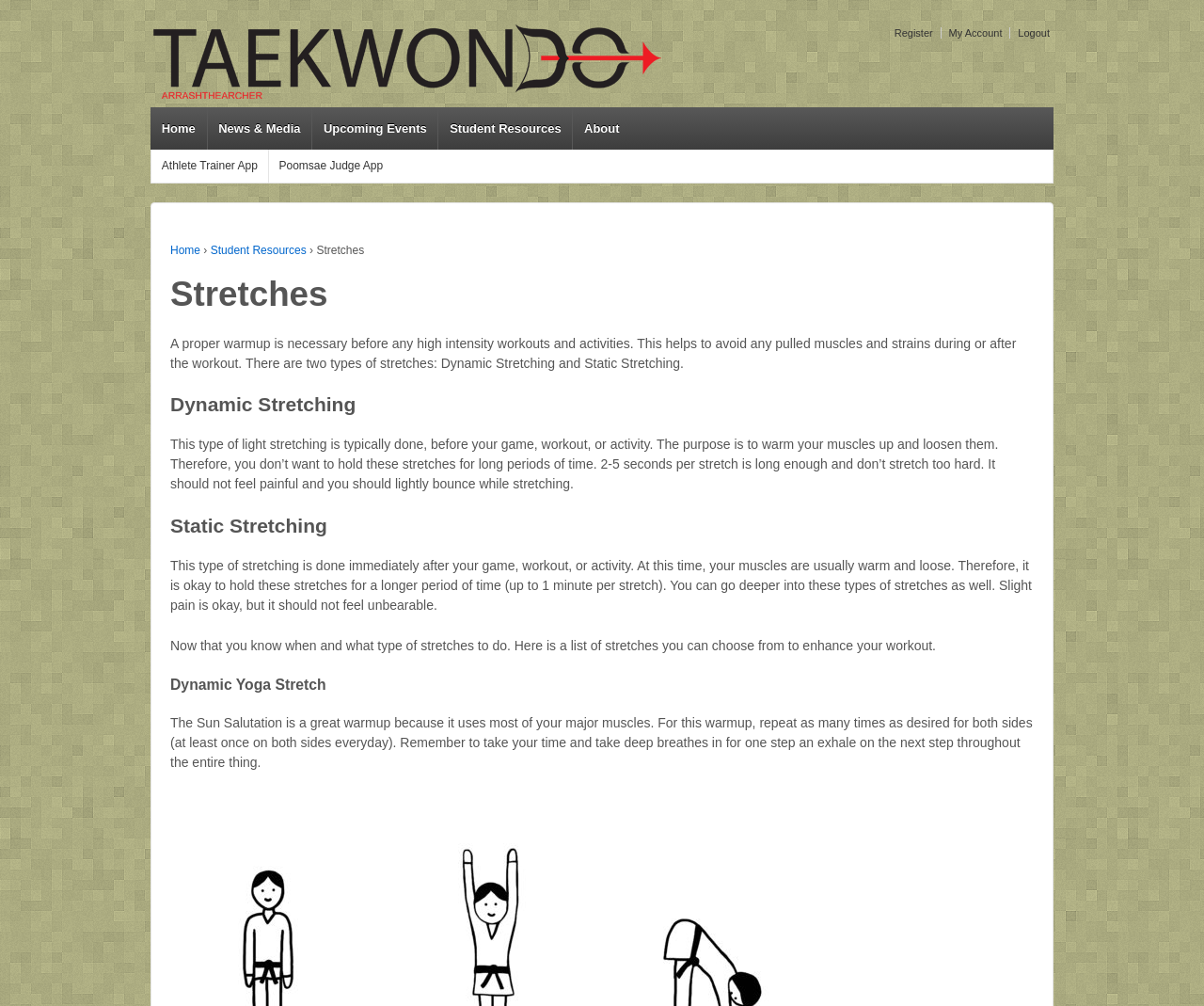Indicate the bounding box coordinates of the element that needs to be clicked to satisfy the following instruction: "Learn about Dynamic Stretching". The coordinates should be four float numbers between 0 and 1, i.e., [left, top, right, bottom].

[0.141, 0.392, 0.859, 0.412]